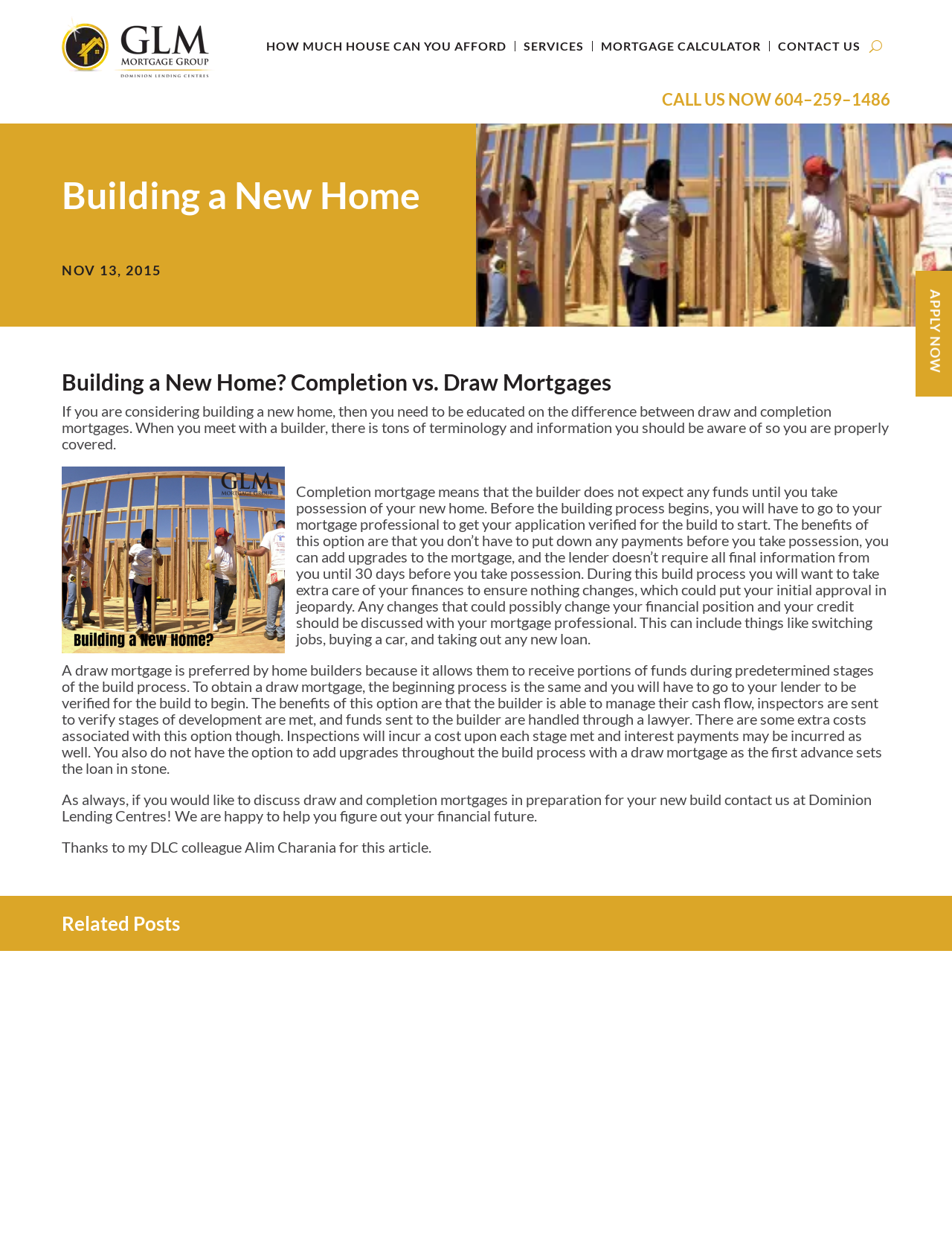Identify the bounding box coordinates of the part that should be clicked to carry out this instruction: "Read the article 'Building a New Home? Completion vs. Draw Mortgages'".

[0.065, 0.294, 0.642, 0.315]